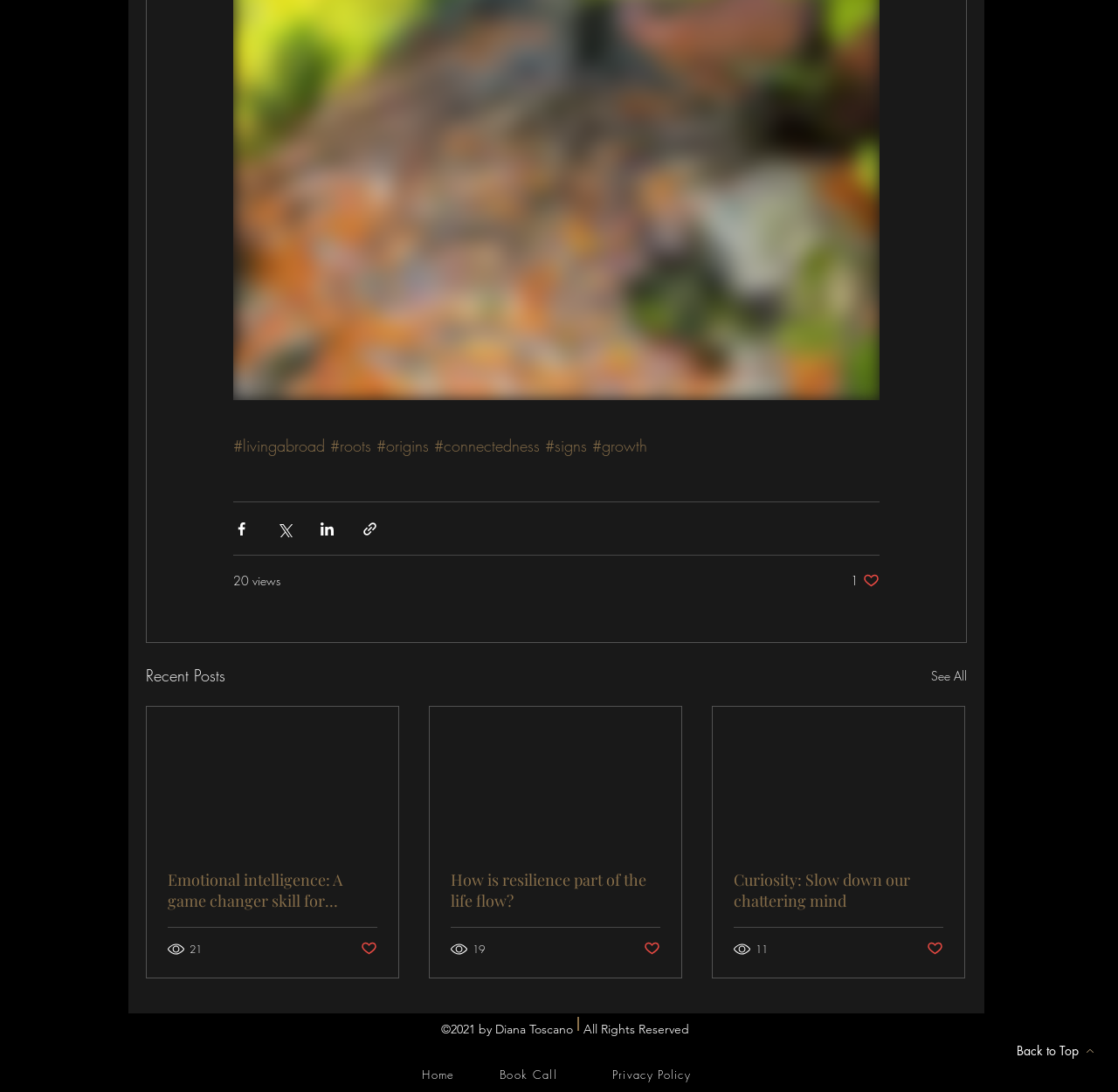Can you find the bounding box coordinates of the area I should click to execute the following instruction: "Share via Facebook"?

[0.209, 0.477, 0.223, 0.492]